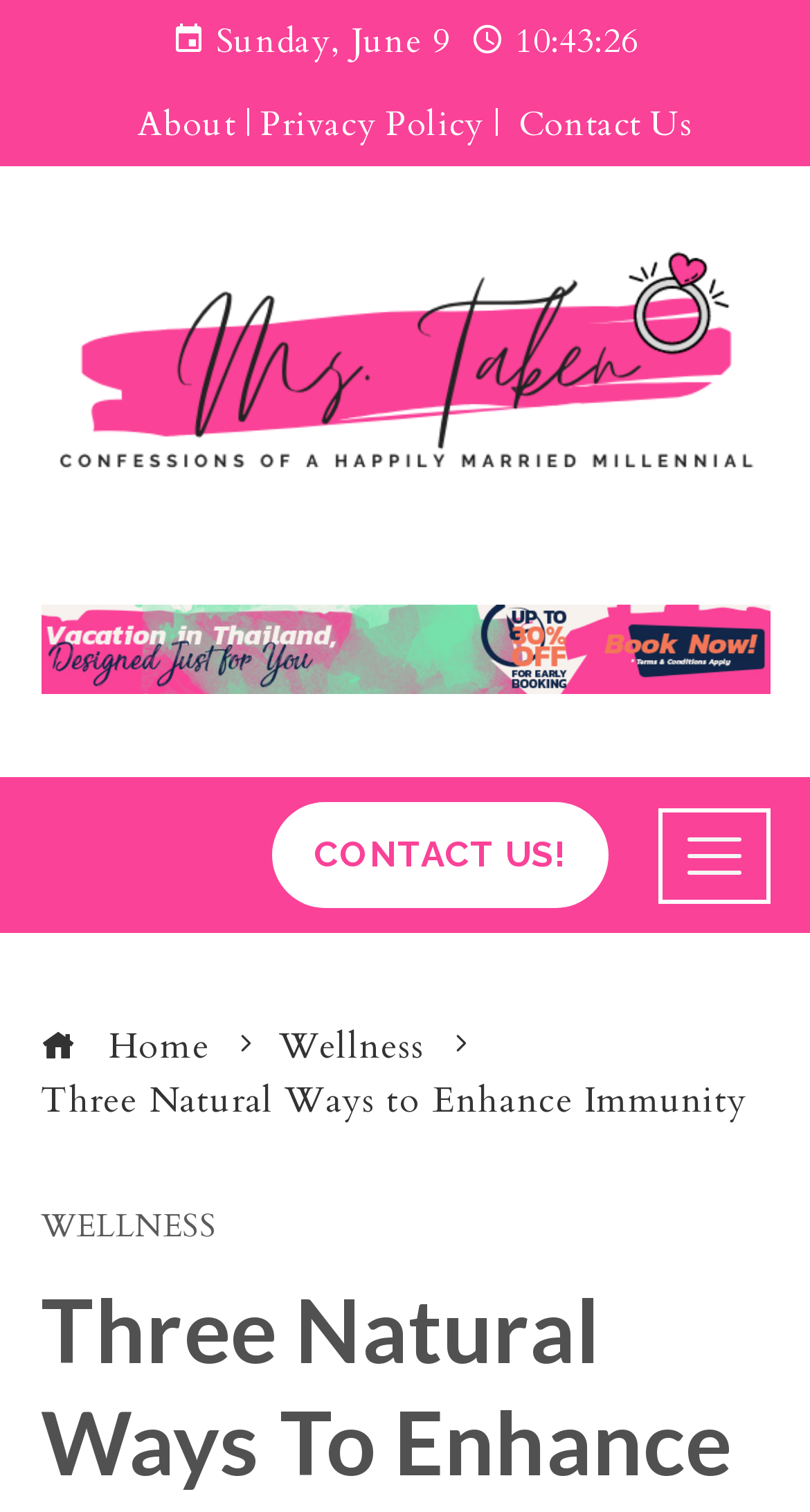What is the purpose of the 'CONTACT US!' link?
Using the image, provide a concise answer in one word or a short phrase.

To contact the website